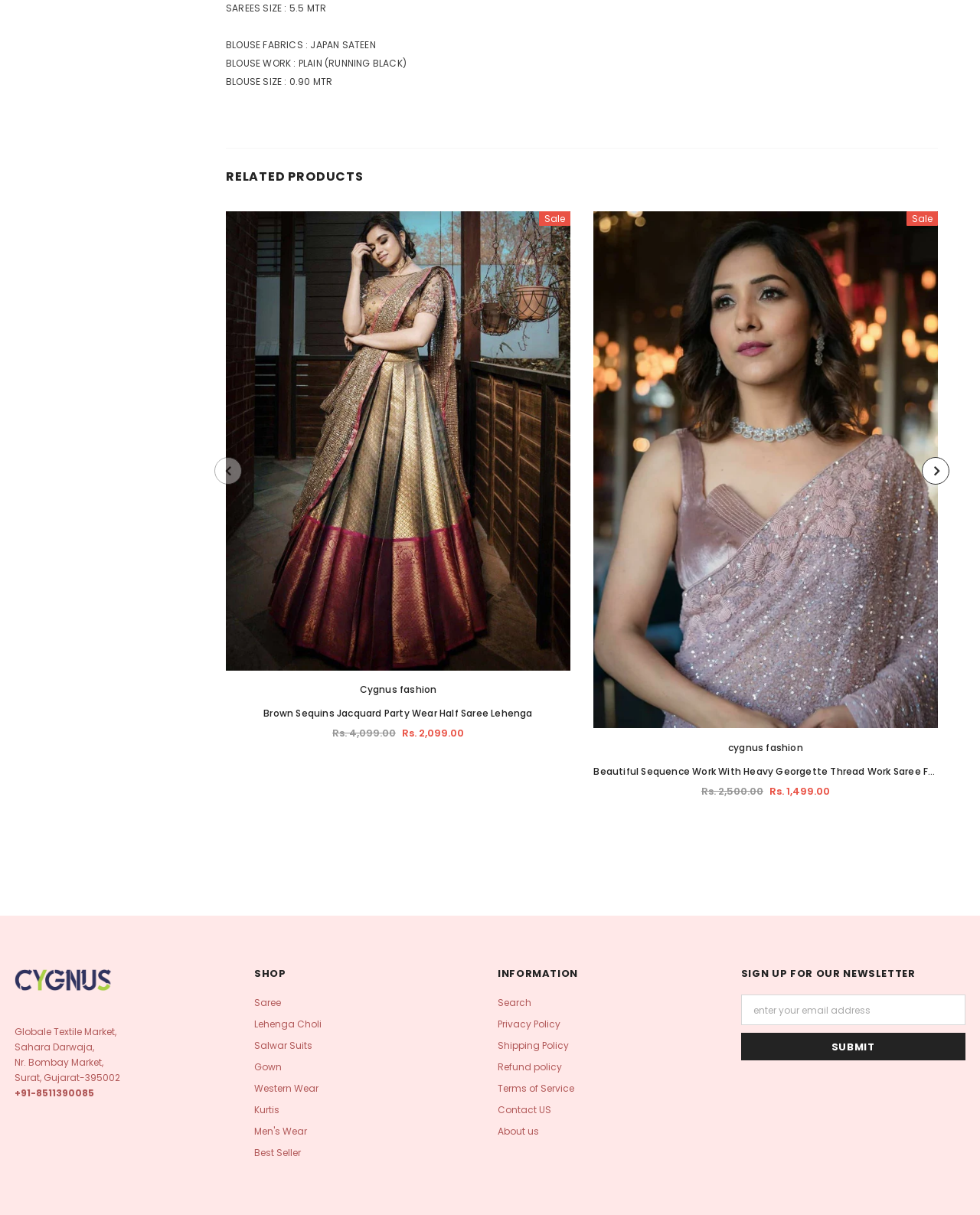Refer to the image and offer a detailed explanation in response to the question: What is the type of fabric used for the blouse?

The type of fabric used for the blouse is mentioned in the StaticText element with the text 'BLOUSE FABRICS : JAPAN SATEEN' on the webpage.